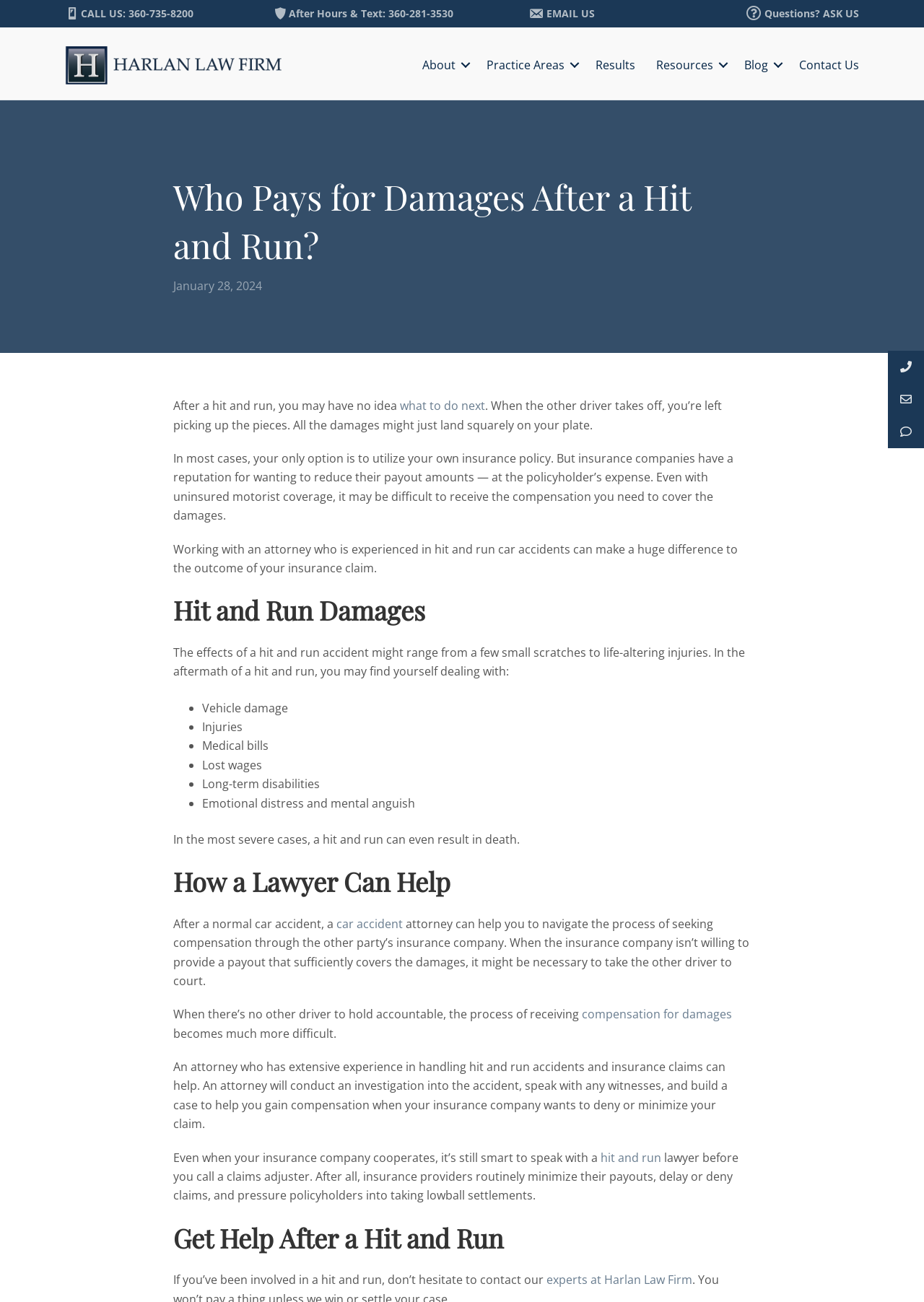Please specify the bounding box coordinates for the clickable region that will help you carry out the instruction: "Call the phone number".

[0.139, 0.005, 0.209, 0.015]